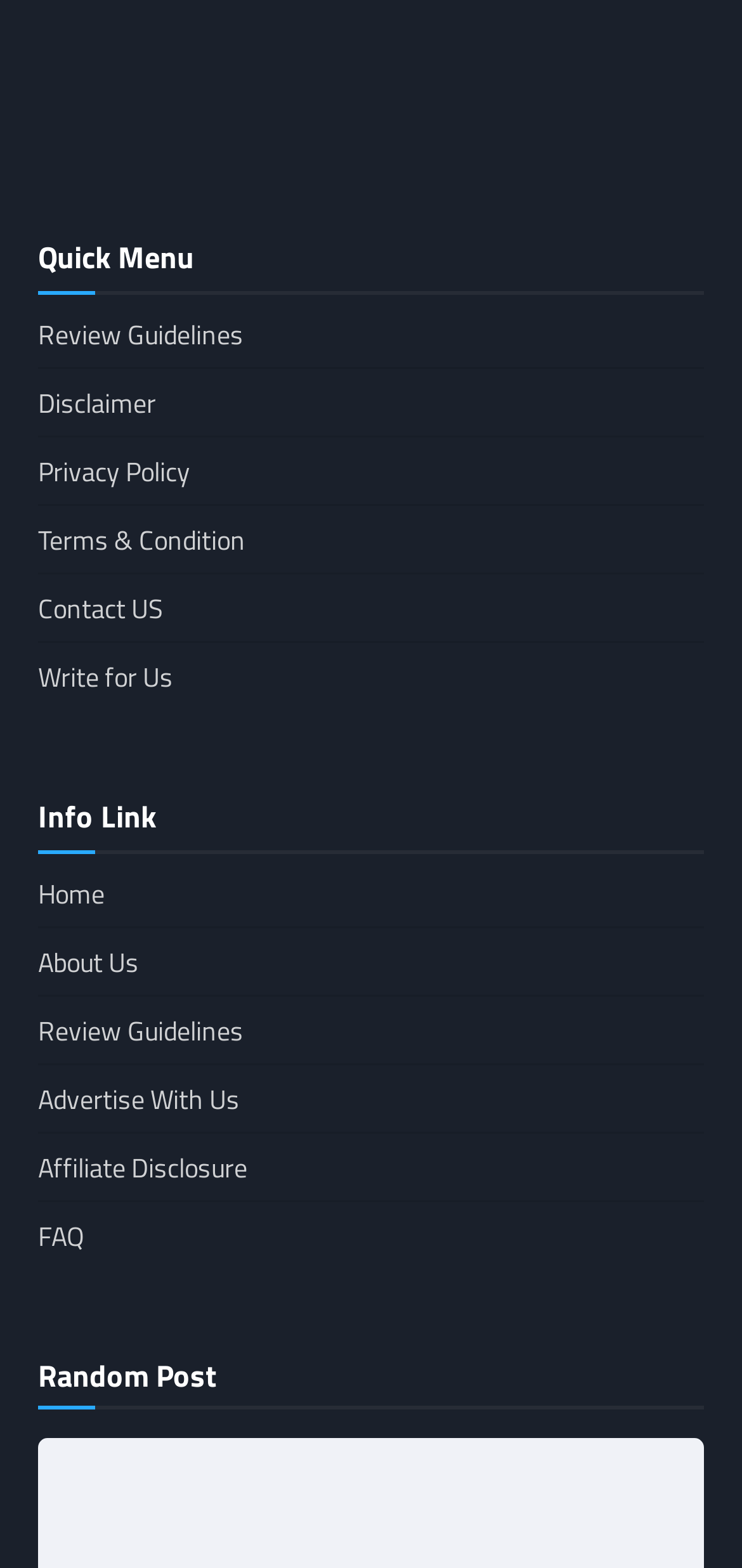Locate the bounding box coordinates of the item that should be clicked to fulfill the instruction: "Go to Review Guidelines".

[0.051, 0.2, 0.328, 0.226]